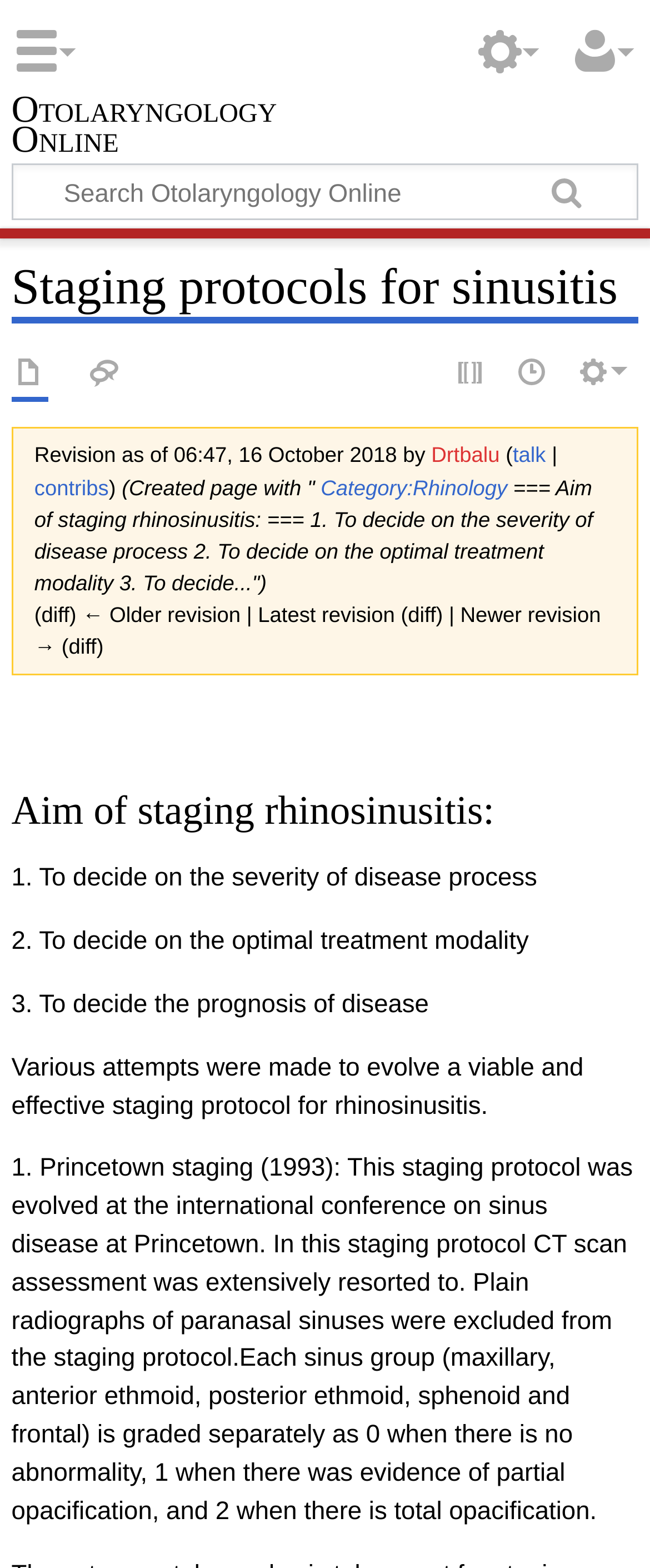Specify the bounding box coordinates of the area to click in order to execute this command: 'Check out 'Social Media' resources'. The coordinates should consist of four float numbers ranging from 0 to 1, and should be formatted as [left, top, right, bottom].

None